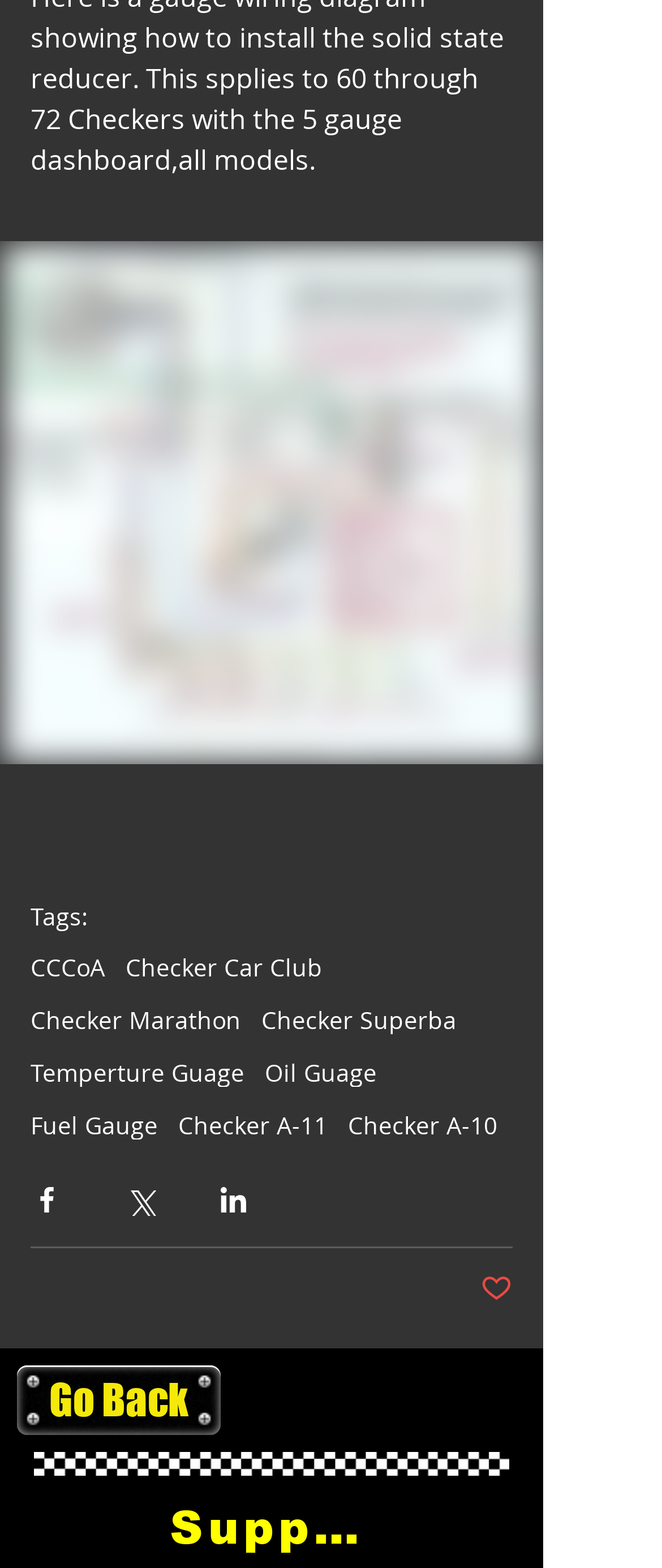How many social media sharing options are available?
Please provide a full and detailed response to the question.

The webpage has three buttons labeled 'Share via Facebook', 'Share via Twitter', and 'Share via LinkedIn', which are accompanied by their respective icons. These buttons allow users to share the content of the webpage on these social media platforms.